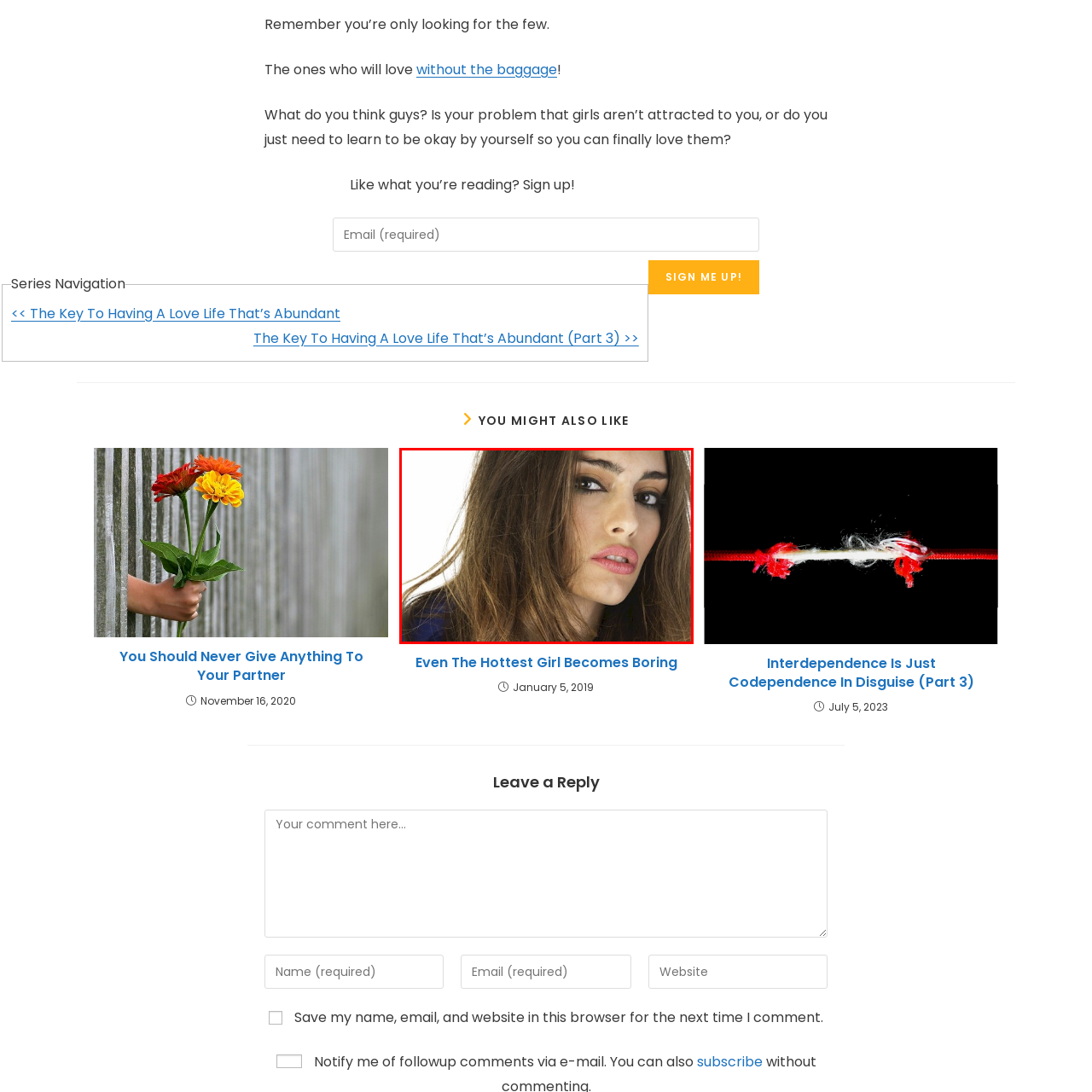Elaborate on the contents of the image highlighted by the red boundary in detail.

This striking image features a woman with long, flowing hair styled in soft waves. She has a captivating gaze, with well-defined eyes accentuated by subtle makeup that highlights her natural beauty. Her lips, painted in a soft shade of pink, contrast beautifully with her skin tone. The image conveys a sense of confidence and allure, capturing a moment that feels both intimate and powerful. This visual is likely associated with the article titled "Even The Hottest Girl Becomes Boring," which explores themes of attraction and relationships, inviting readers to delve deeper into the insights shared within.